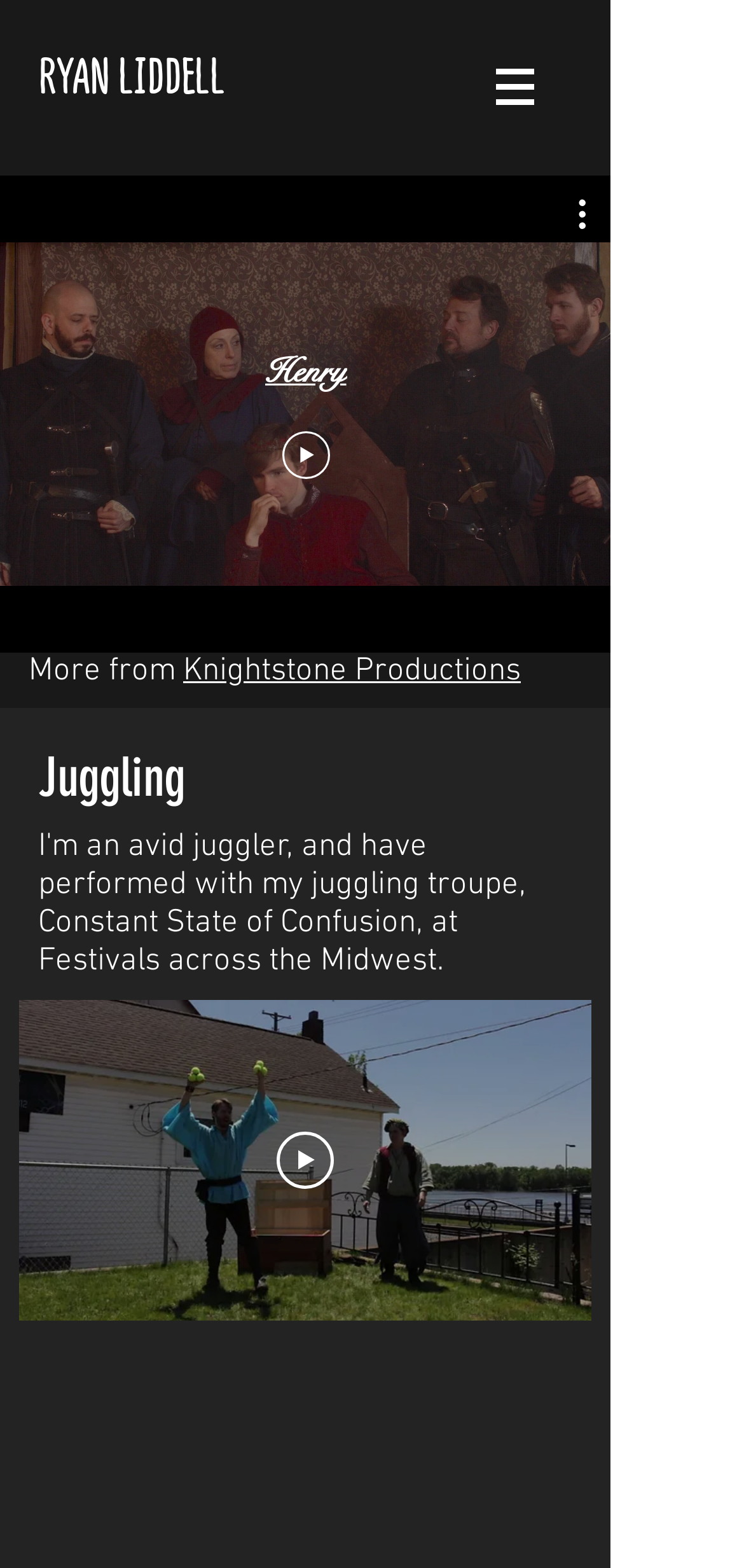How many video clips are displayed?
Look at the image and provide a short answer using one word or a phrase.

2